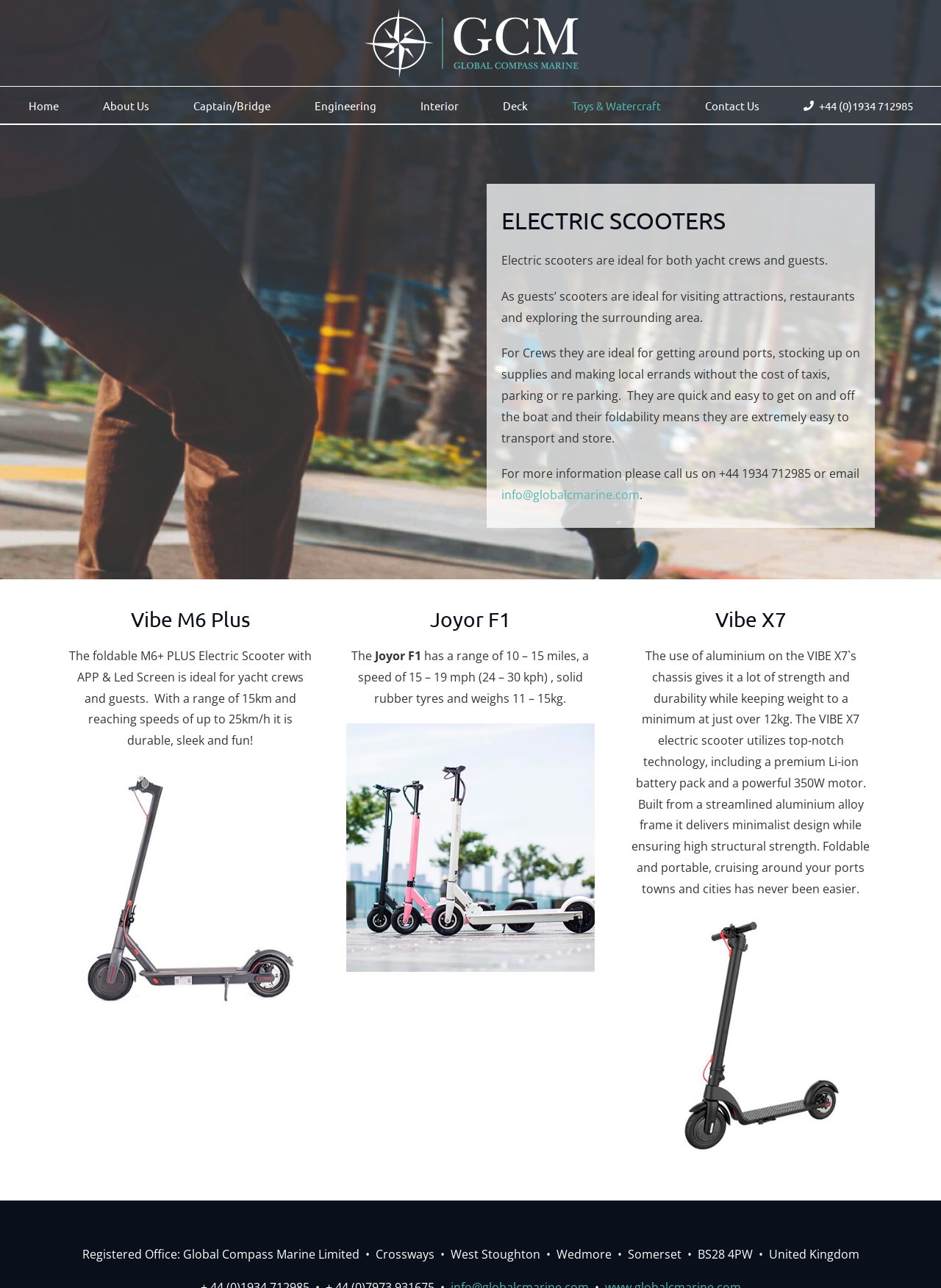Pinpoint the bounding box coordinates of the element you need to click to execute the following instruction: "Email info@globalcmarine.com". The bounding box should be represented by four float numbers between 0 and 1, in the format [left, top, right, bottom].

[0.533, 0.378, 0.68, 0.391]